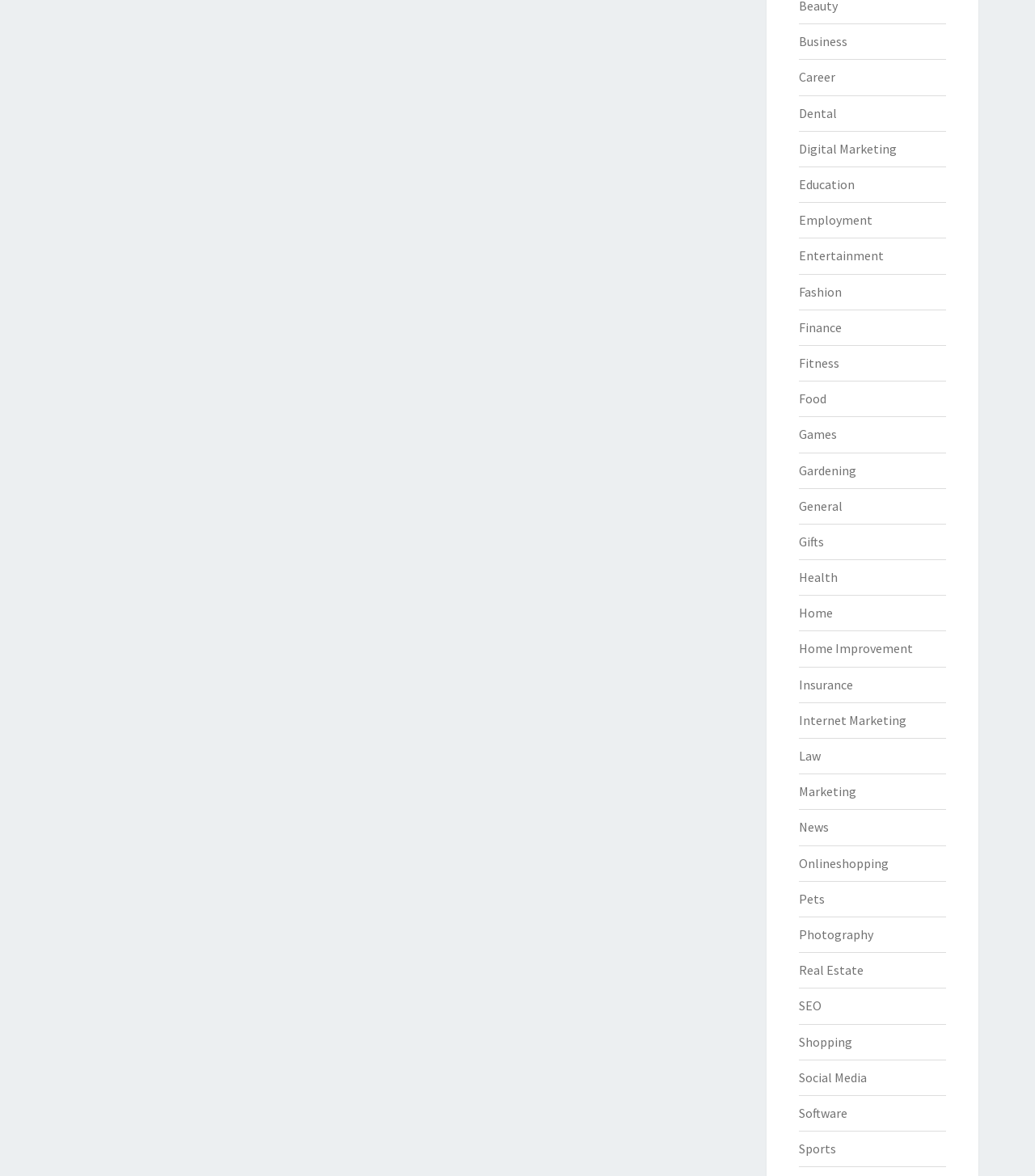Determine the bounding box coordinates of the target area to click to execute the following instruction: "Click on Business."

[0.771, 0.028, 0.818, 0.042]